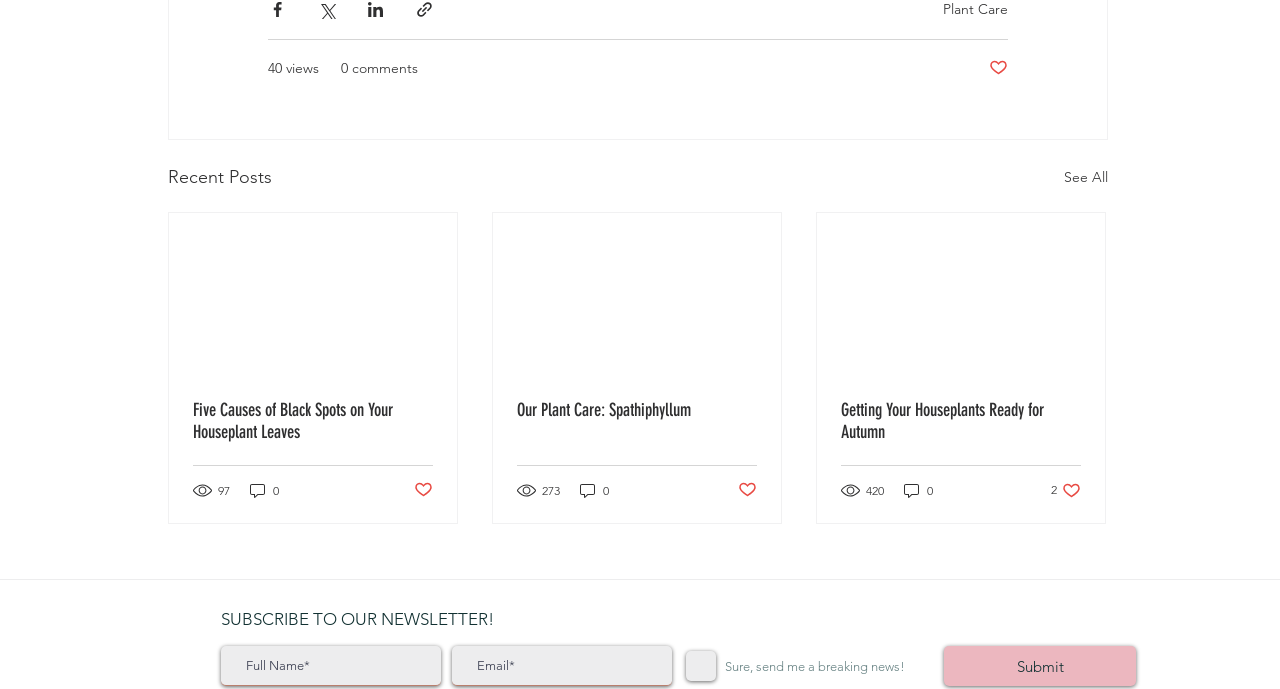How many views does the third article have?
Please give a detailed and elaborate explanation in response to the question.

I found the generic element [1179] within the third article element [656], which contains the text '420 views'. This indicates that the third article has 420 views.